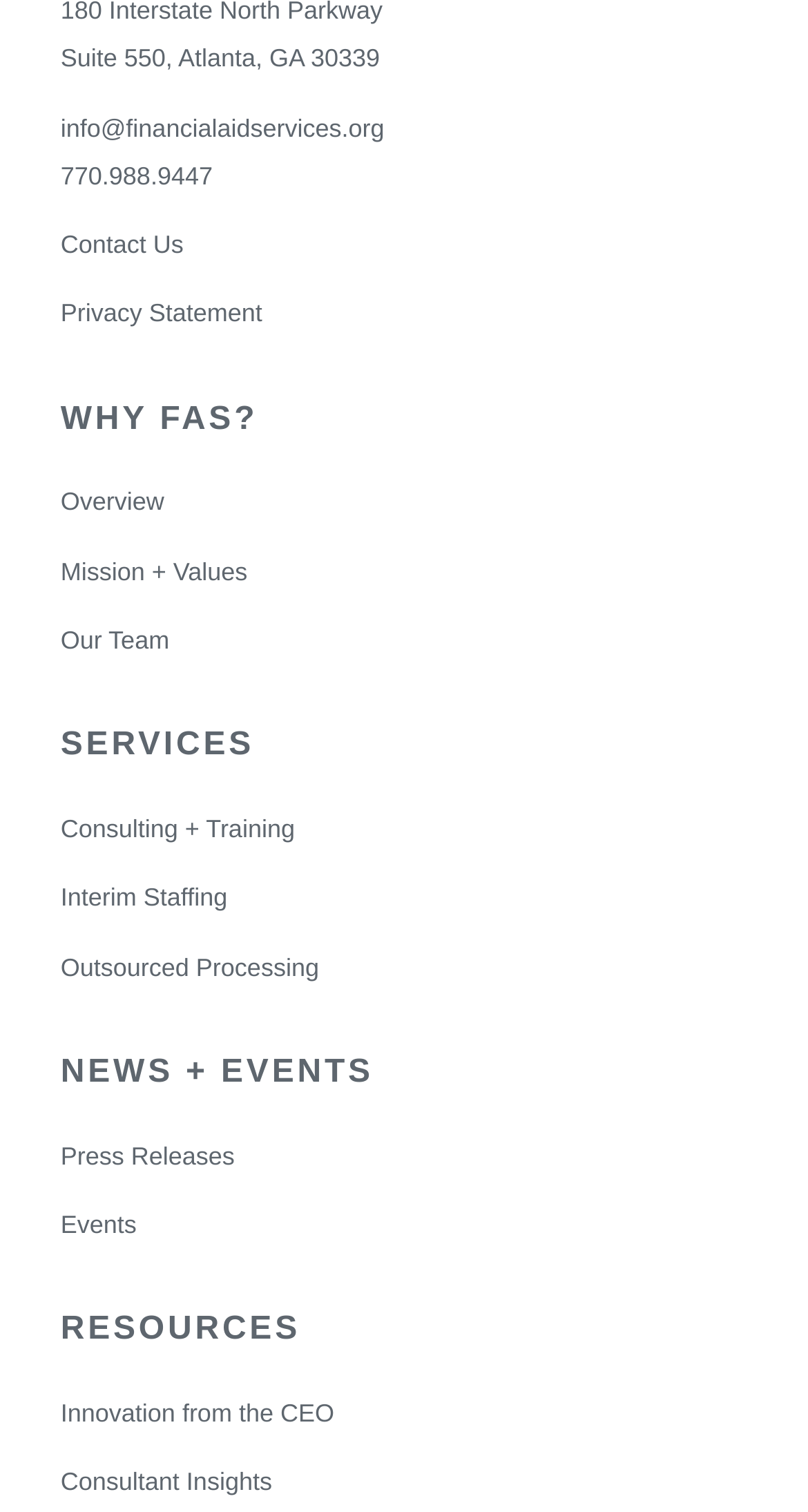Identify the bounding box coordinates of the specific part of the webpage to click to complete this instruction: "View contact information".

[0.075, 0.029, 0.47, 0.049]